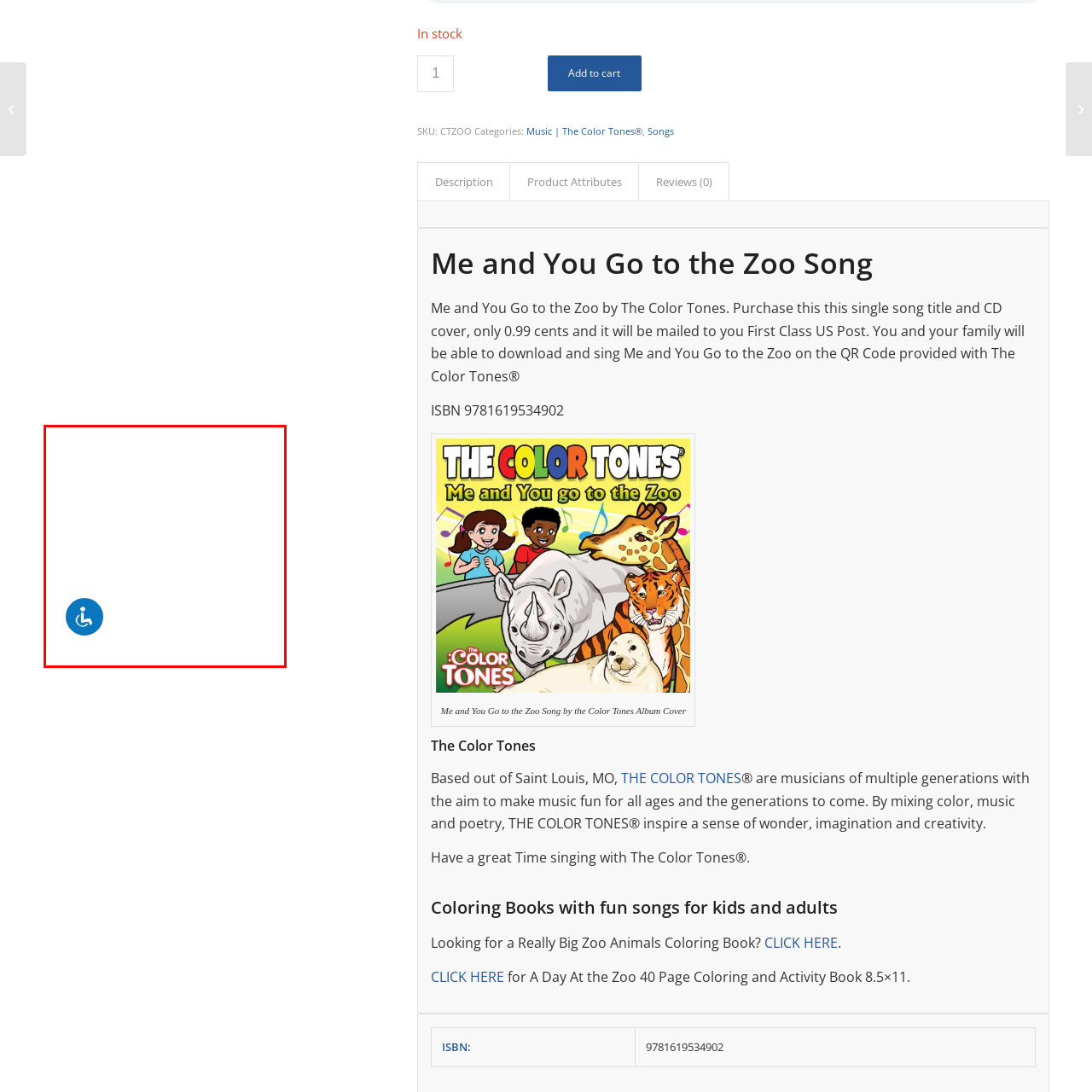Explain in detail what is happening within the highlighted red bounding box in the image.

The image features the album cover for "Twas the Night Before Christmas" by The Color Tones, showcasing a whimsical design suited for children. The vibrant colors and cheerful graphics reflect the festive spirit of the season, appealing to both young listeners and their families. Alongside the album cover, various product details are provided, including its title and price, positioned prominently for easy access. This visual promotion is part of a related products section, which suggests other songs by the same artists, enhancing the overall browsing experience for users interested in children's music.